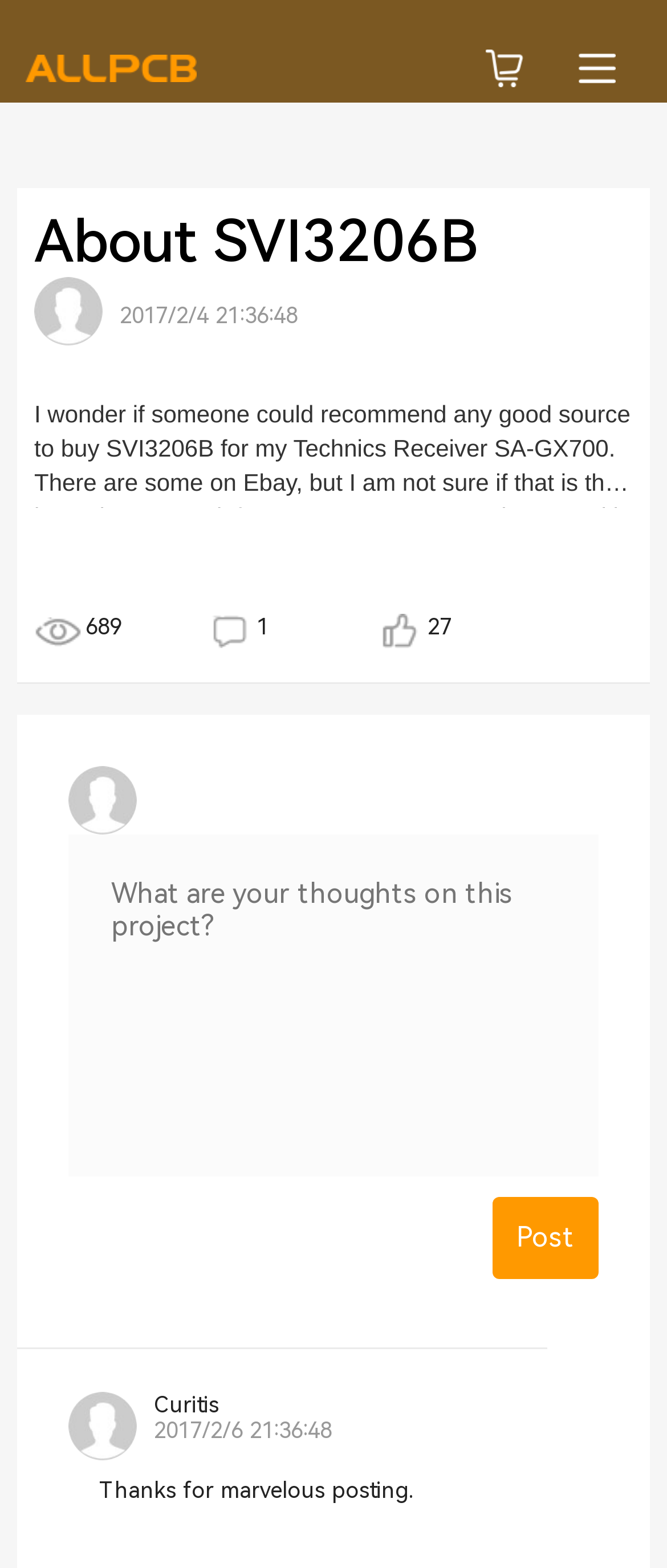Provide an in-depth caption for the contents of the webpage.

This webpage is about discussing the SVI3206B component for a Technics Receiver SA-GX700. At the top, there are two links with accompanying images on the left and right sides, respectively. Below these links, there is a heading that reads "About SVI3206B". 

To the right of the heading, there is a small image. Below the heading, there is a paragraph of text that asks for recommendations on where to buy the SVI3206B component, mentioning eBay as an option but expressing uncertainty about its reliability. 

On the same line as the paragraph, there are three links with numbers "689", "1", and "27" respectively. Below the paragraph, there is an image, followed by a textbox with a prompt "What are your thoughts on this project?" and a "Post Comment" link at the bottom right corner. 

At the bottom of the page, there are two more images, with a username "Curitis" and a timestamp "2017/2/6 21:36:48" to the right of the second image. Below these, there is a comment that says "Thanks for marvelous posting."